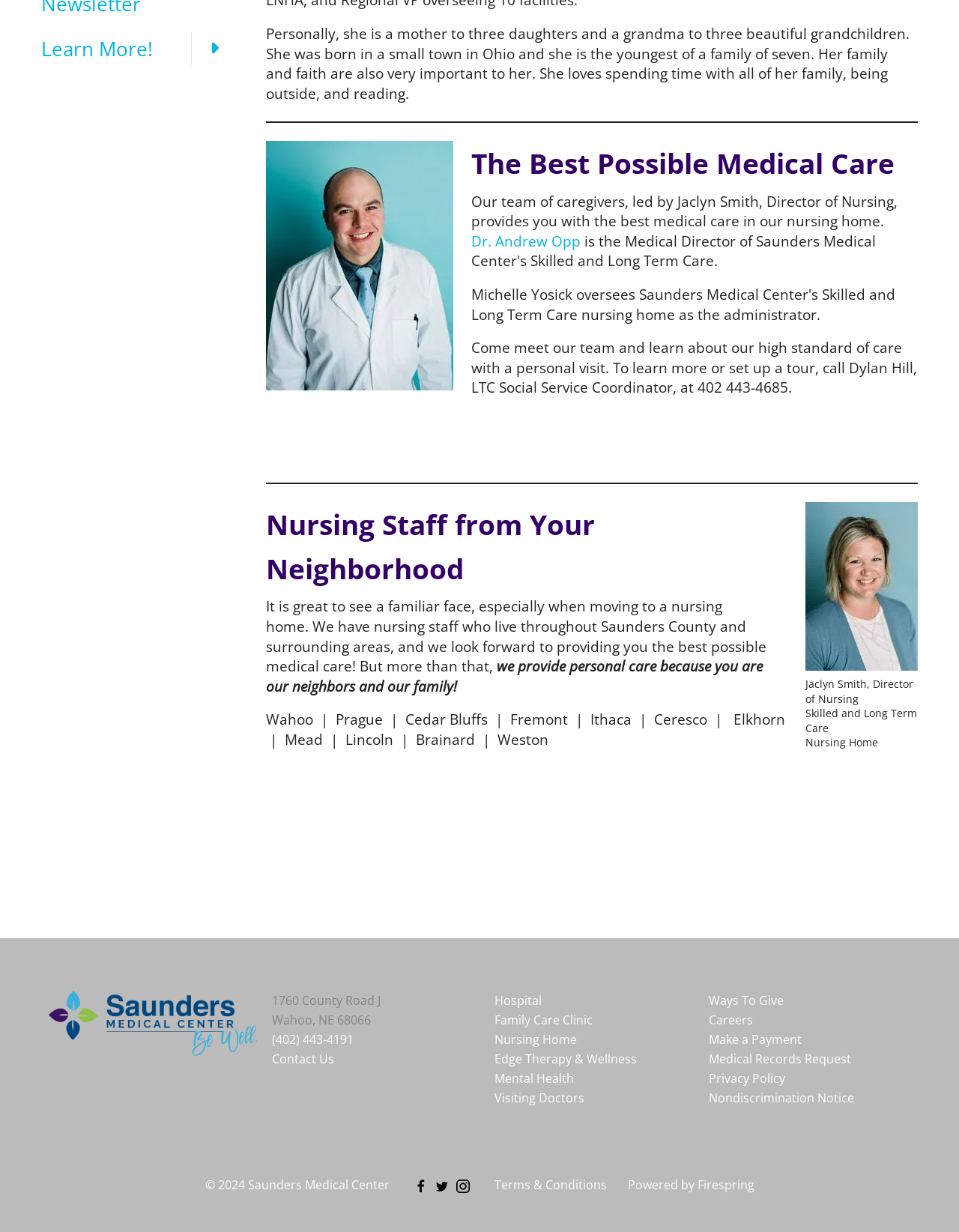How many links are there in the footer section?
Please answer using one word or phrase, based on the screenshot.

11